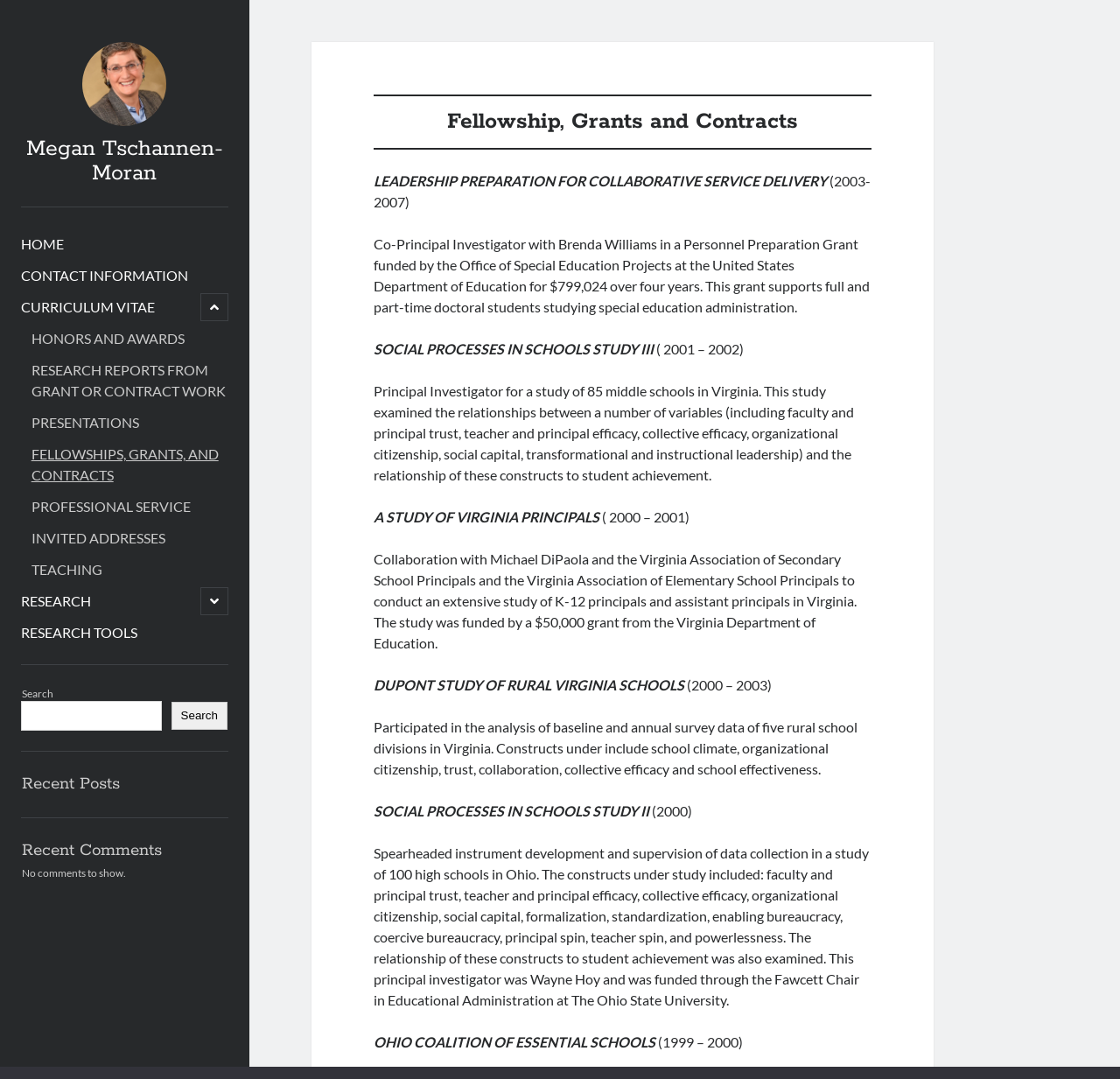Provide a single word or phrase to answer the given question: 
How many years did the 'LEADERSHIP PREPARATION FOR COLLABORATIVE SERVICE DELIVERY' grant last?

Four years